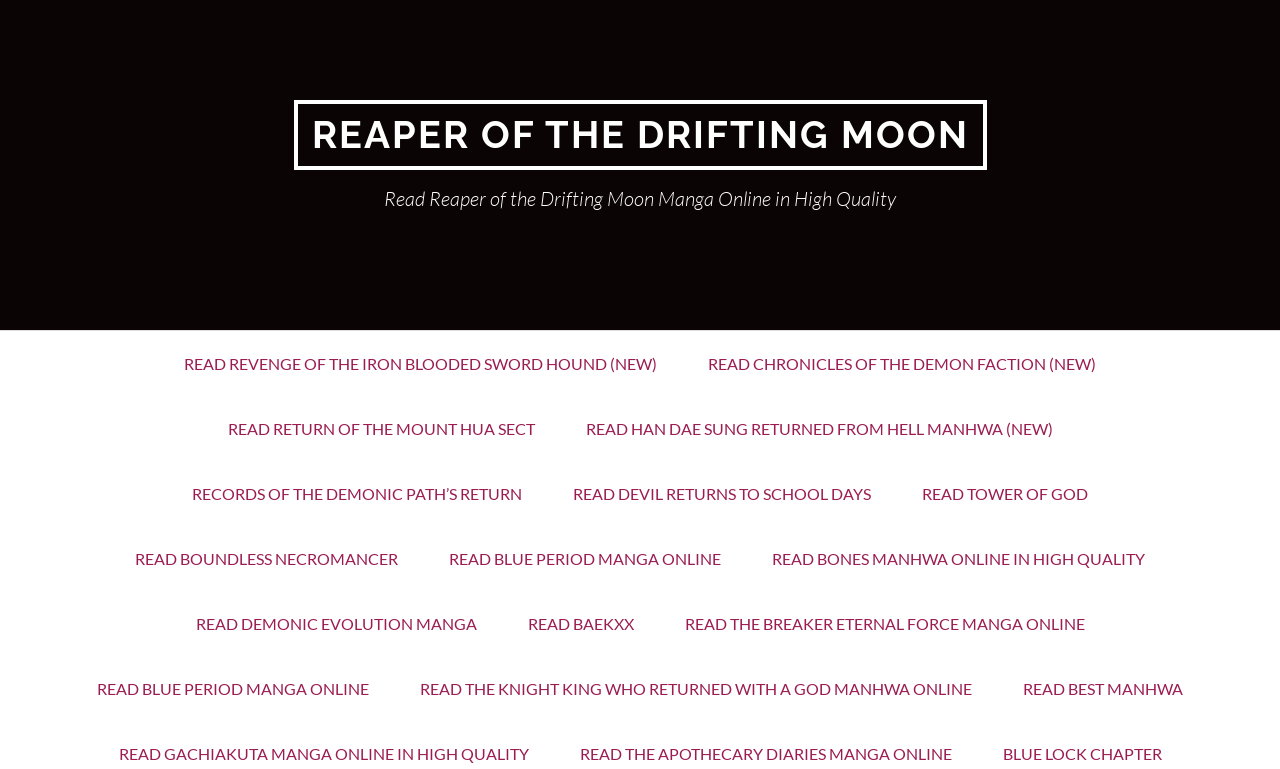Respond to the following query with just one word or a short phrase: 
What is the vertical position of the link 'READ TOWER OF GOD' relative to the link 'READ RETURN OF THE MOUNT HUA SECT'?

Below